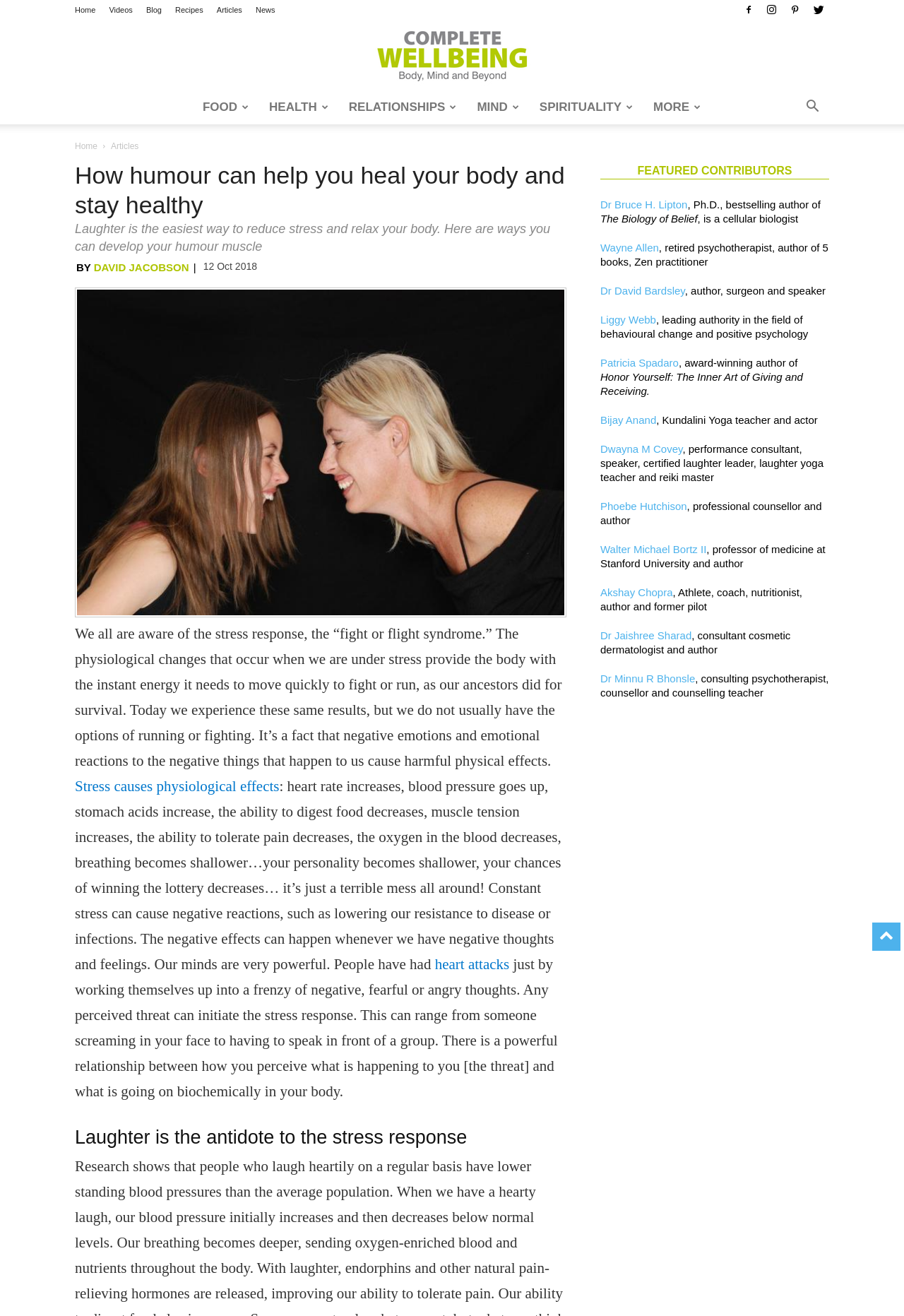What is the website's main topic?
Look at the screenshot and provide an in-depth answer.

Based on the webpage's content, including the links 'FOOD', 'HEALTH', 'RELATIONSHIPS', 'MIND', 'SPIRITUALITY', and 'MORE', and the article's title 'How humour can help you heal your body and stay healthy', it can be inferred that the website's main topic is health and wellbeing.